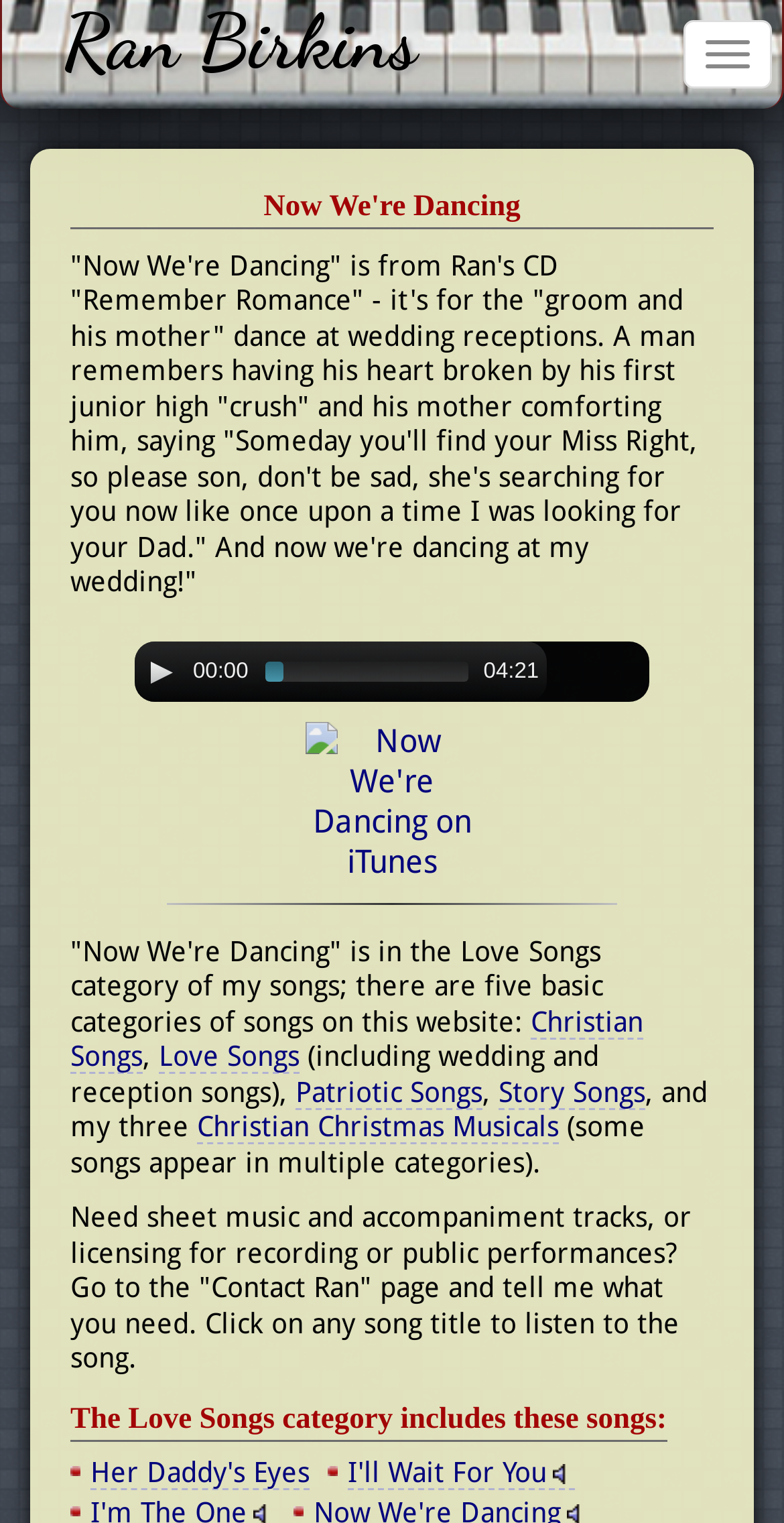Could you indicate the bounding box coordinates of the region to click in order to complete this instruction: "Go to about page".

None